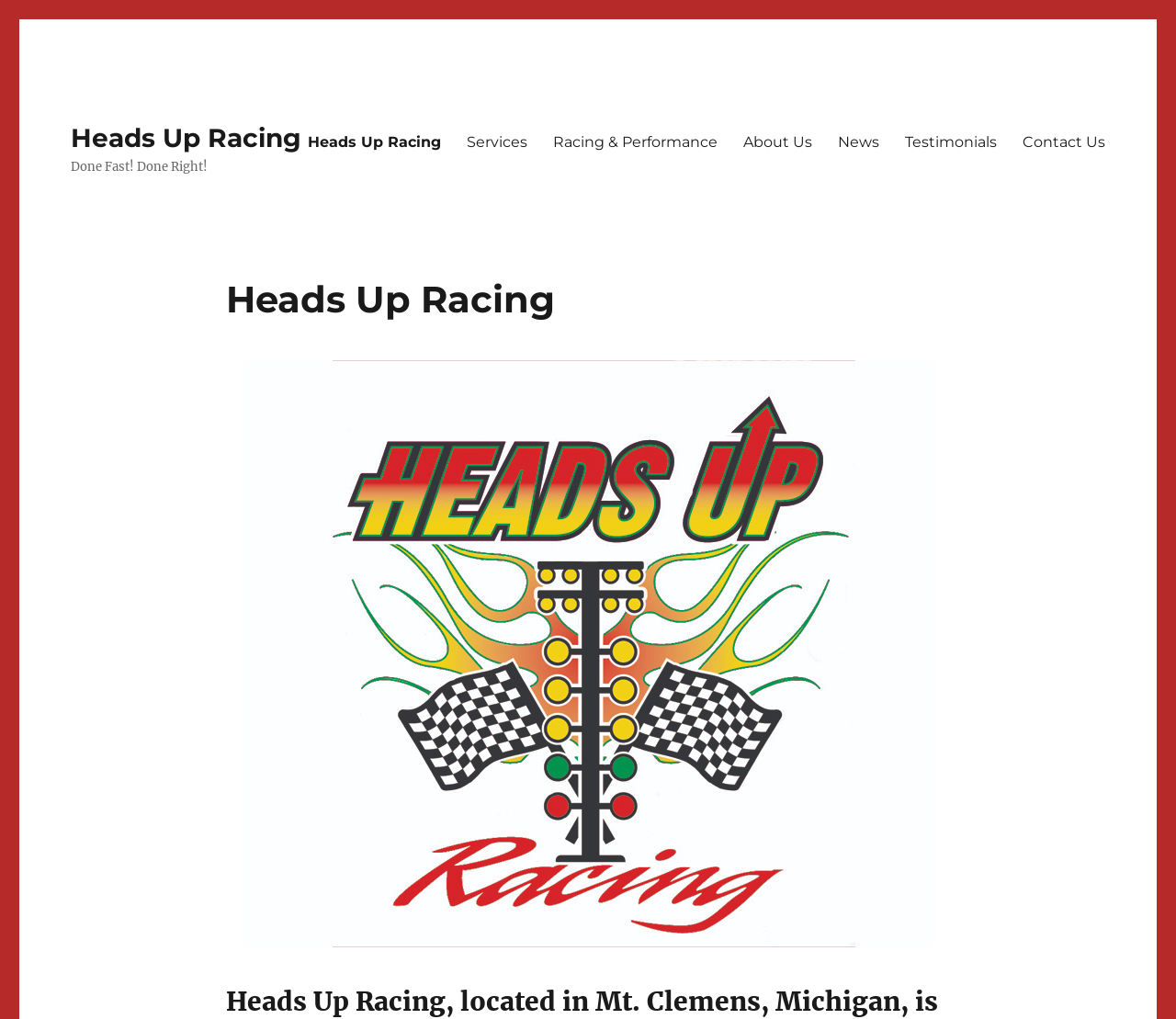How many elements are above the primary menu?
Give a detailed and exhaustive answer to the question.

Above the primary menu, there are two elements: the 'Heads Up Racing' link and the 'Done Fast! Done Right!' static text.